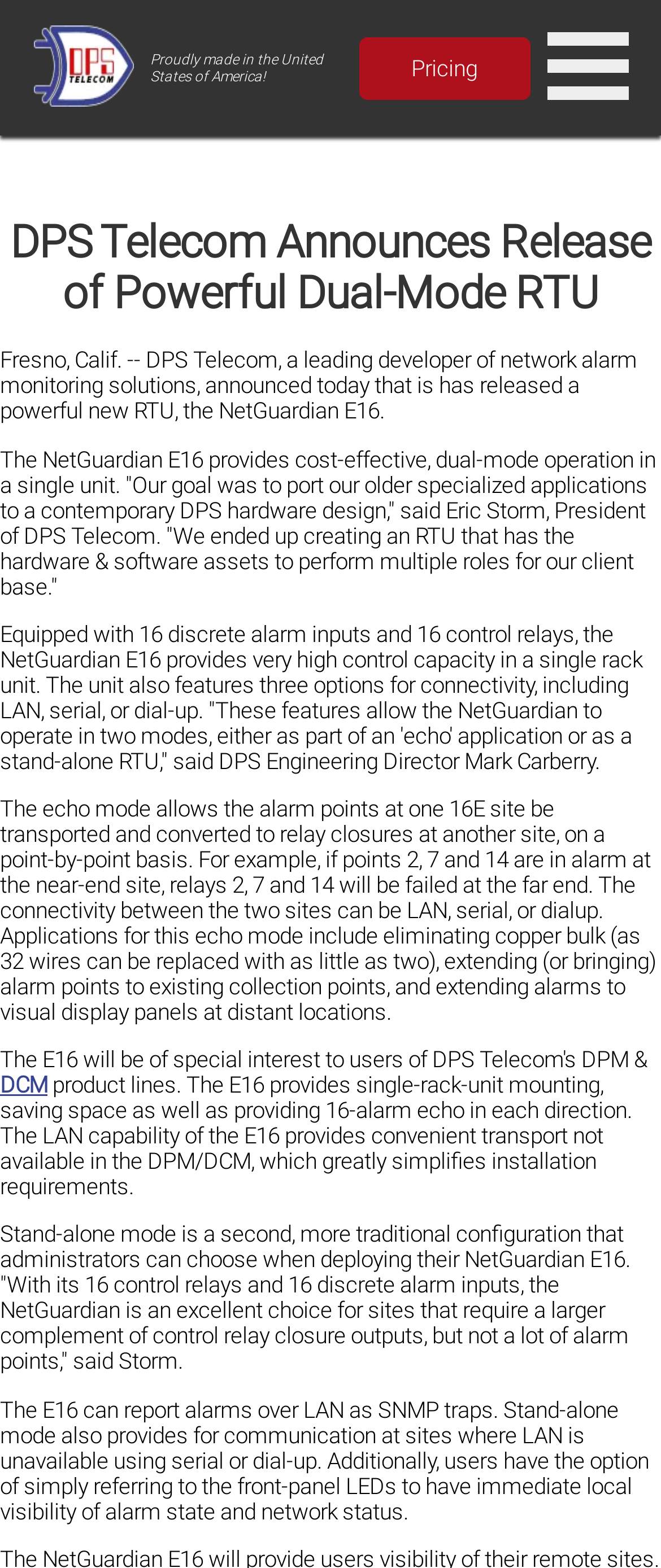What is the purpose of the echo mode?
Refer to the image and provide a one-word or short phrase answer.

To transport and convert alarm points